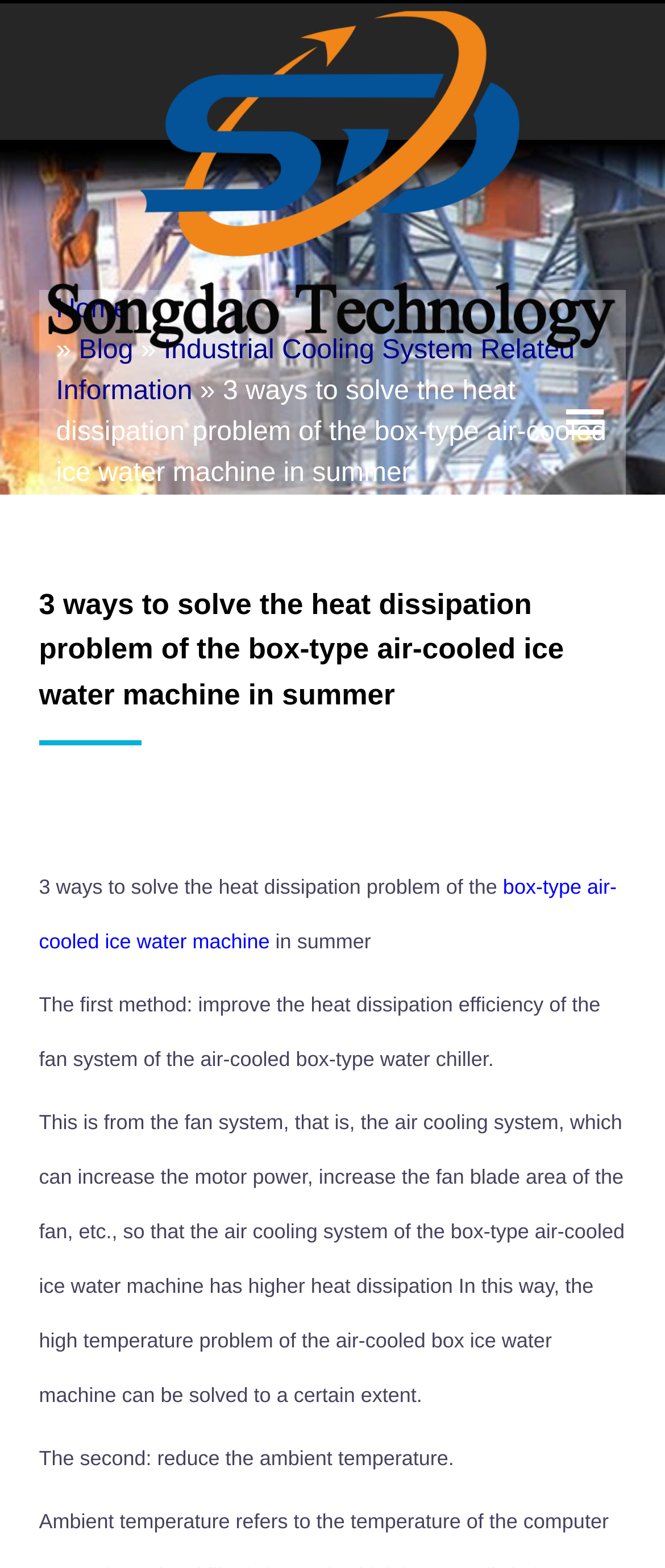What is the first method to solve the heat dissipation problem?
Analyze the screenshot and provide a detailed answer to the question.

According to the webpage, the first method to solve the heat dissipation problem is to improve the heat dissipation efficiency of the fan system of the air-cooled box-type water chiller. This can be achieved by increasing the motor power, increasing the fan blade area, and so on.